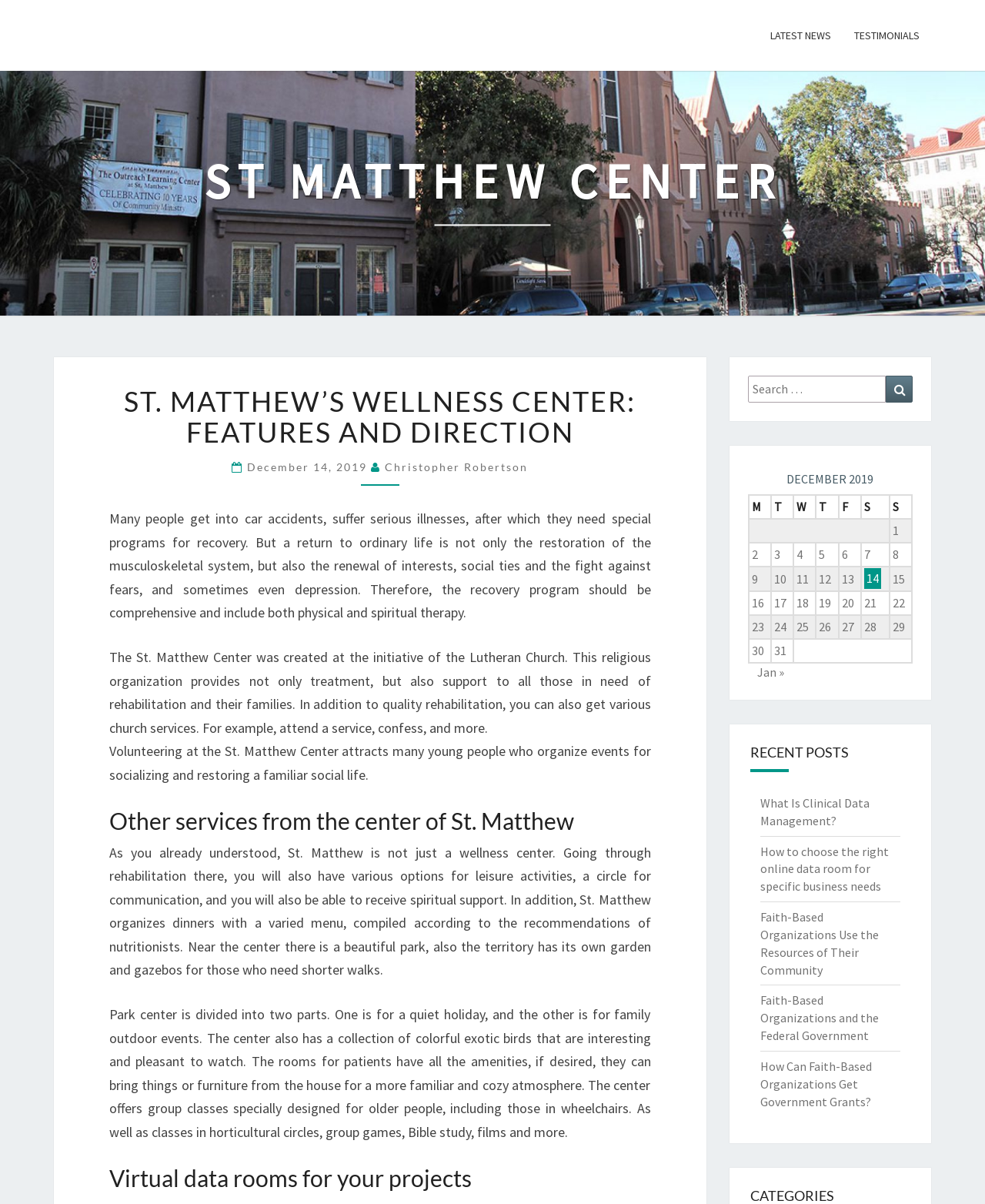Locate the UI element that matches the description Search in the webpage screenshot. Return the bounding box coordinates in the format (top-left x, top-left y, bottom-right x, bottom-right y), with values ranging from 0 to 1.

[0.899, 0.312, 0.927, 0.334]